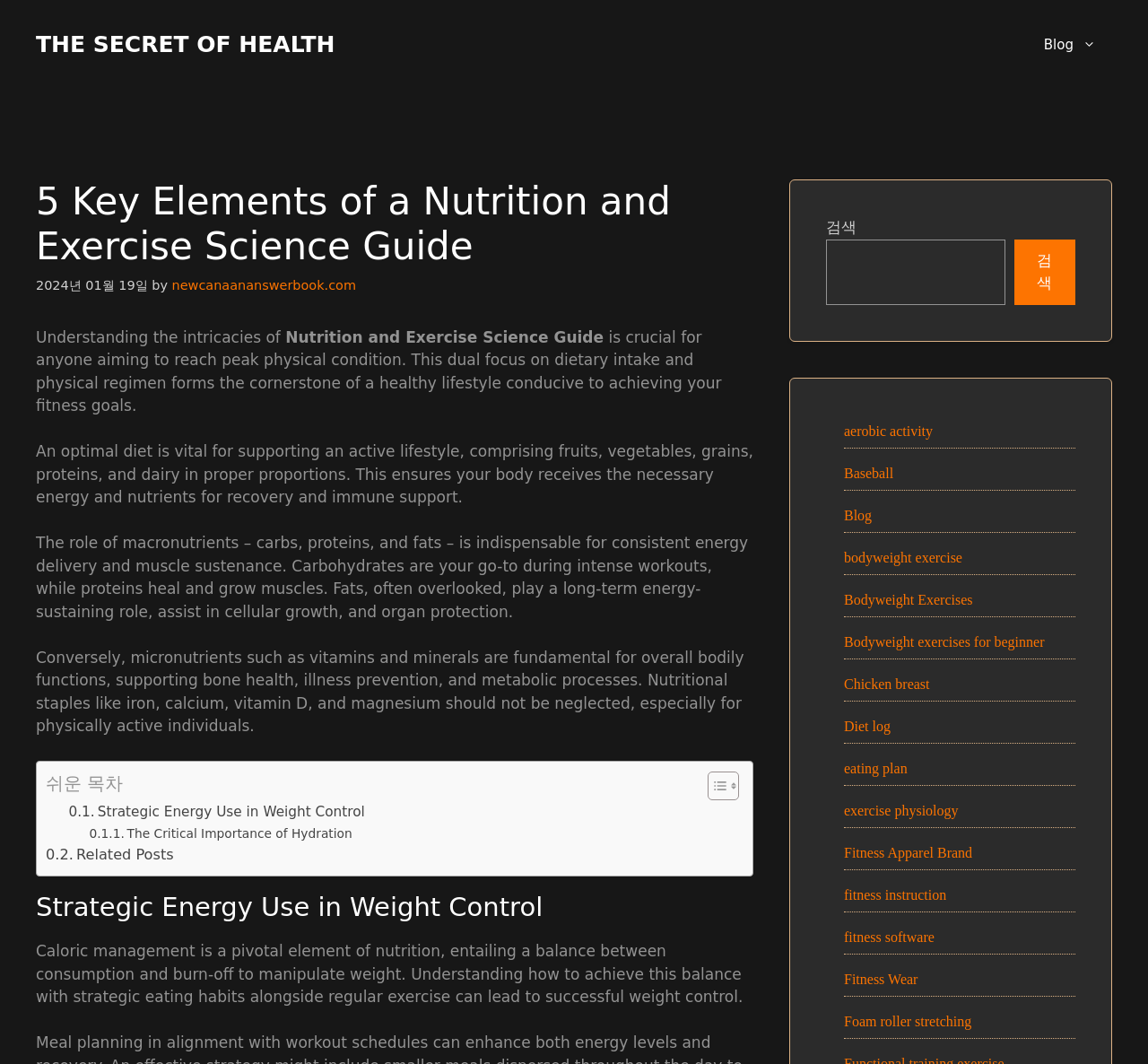Can you show the bounding box coordinates of the region to click on to complete the task described in the instruction: "Click the 'Blog' link"?

[0.895, 0.017, 0.969, 0.067]